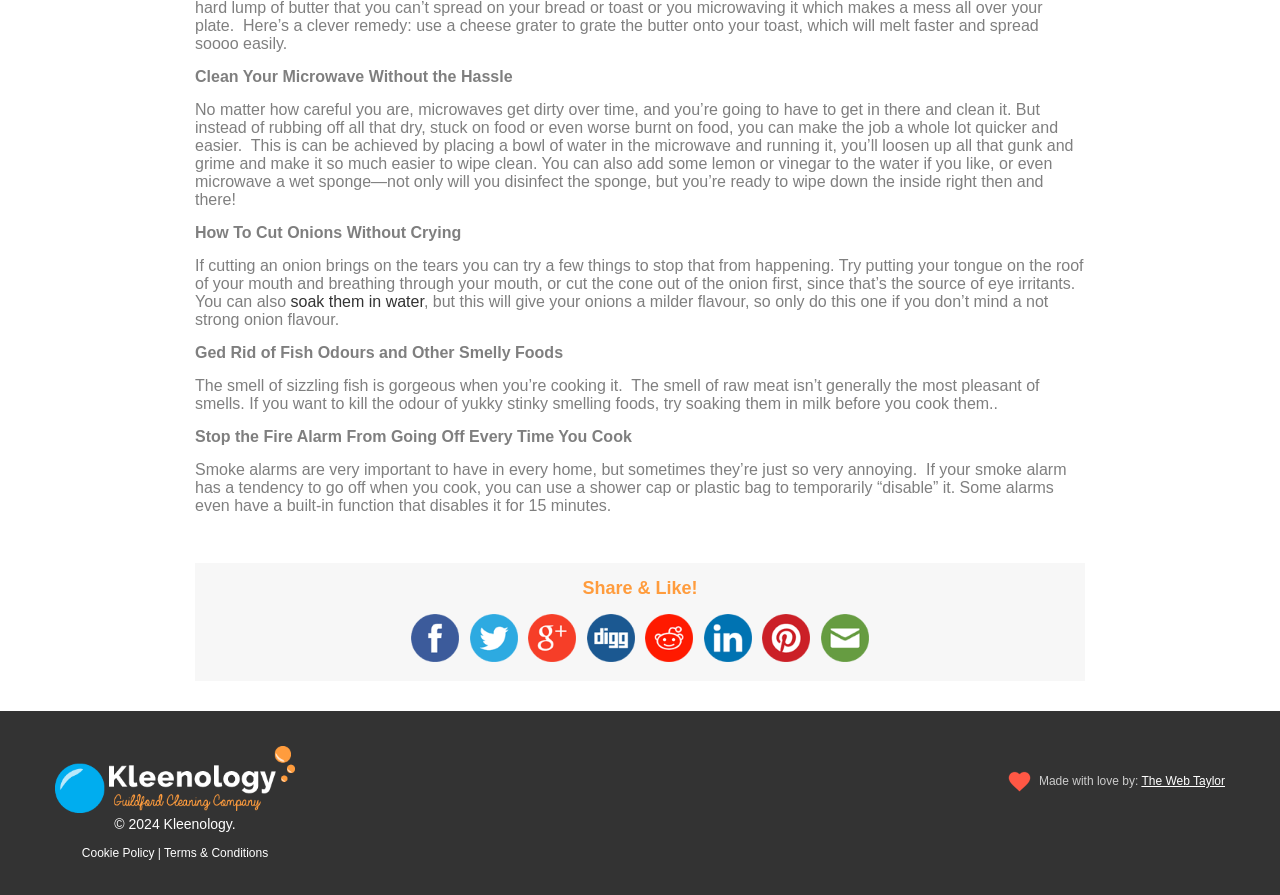Give a short answer using one word or phrase for the question:
What can you do to stop the fire alarm from going off while cooking?

Use a shower cap or plastic bag